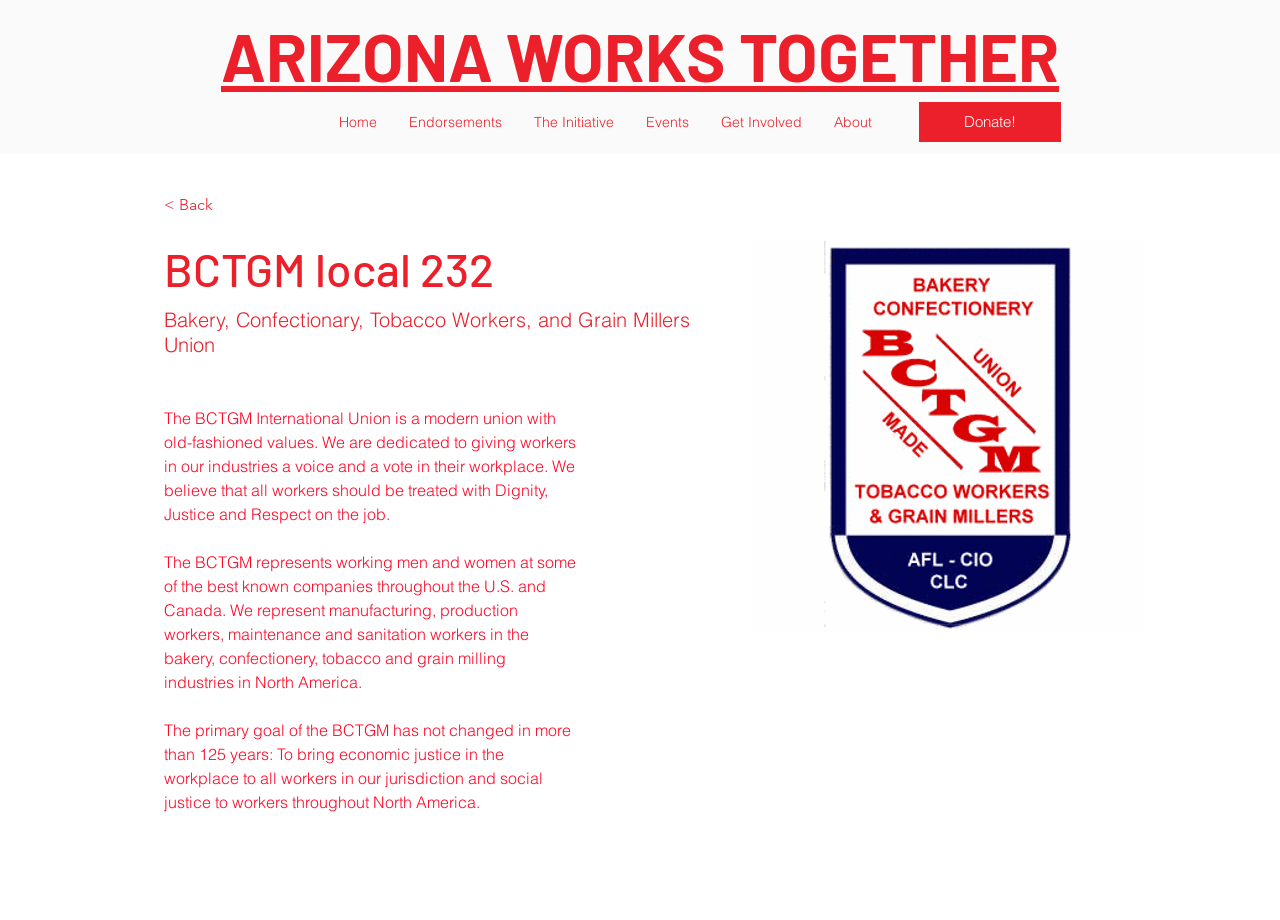What is the primary goal of the BCTGM?
Please answer the question as detailed as possible.

I found the answer by reading the StaticText 'The primary goal of the BCTGM has not changed in more than 125 years: To bring economic justice in the workplace to all workers in our jurisdiction and social justice to workers throughout North America.' which states that the primary goal of the BCTGM is to bring economic justice.